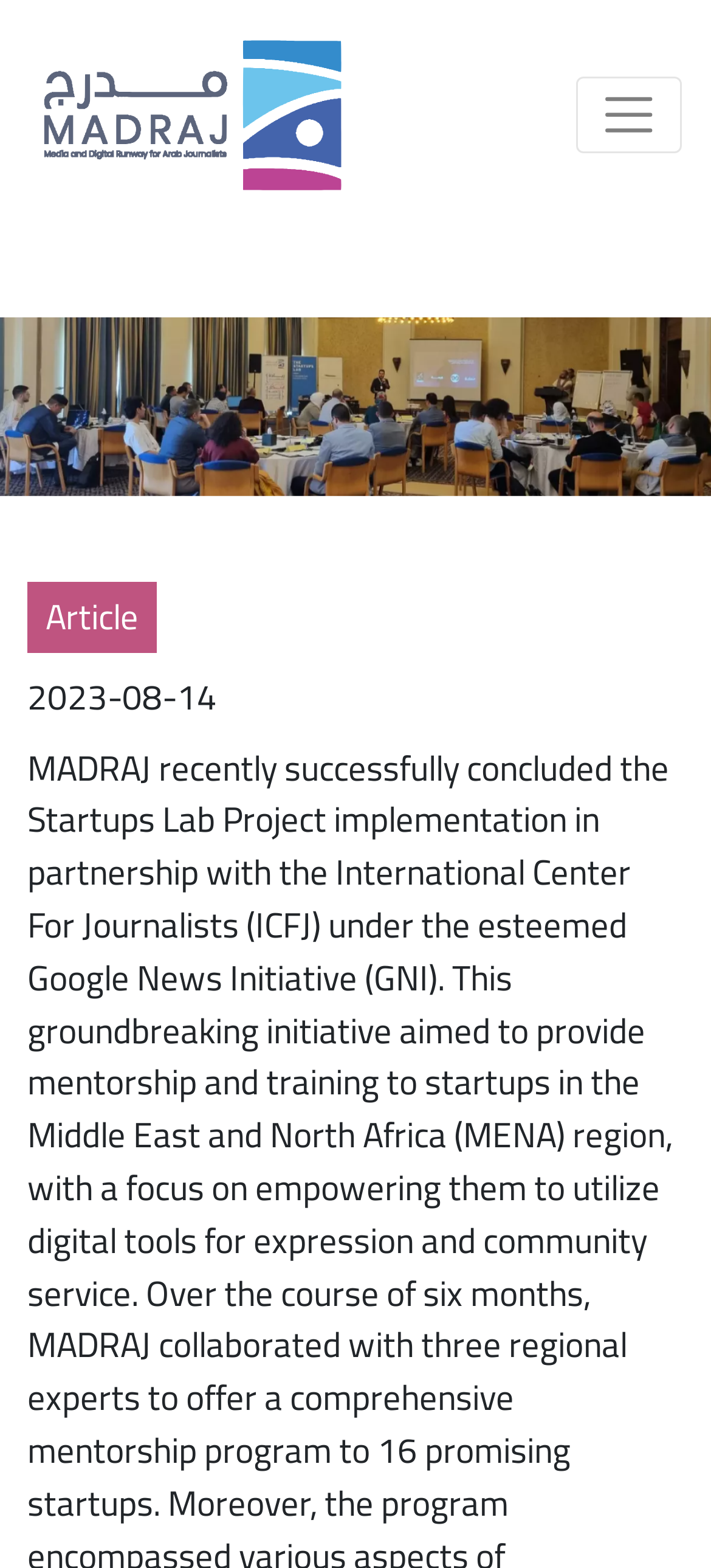Locate the UI element described by inter-M 로고 in the provided webpage screenshot. Return the bounding box coordinates in the format (top-left x, top-left y, bottom-right x, bottom-right y), ensuring all values are between 0 and 1.

None